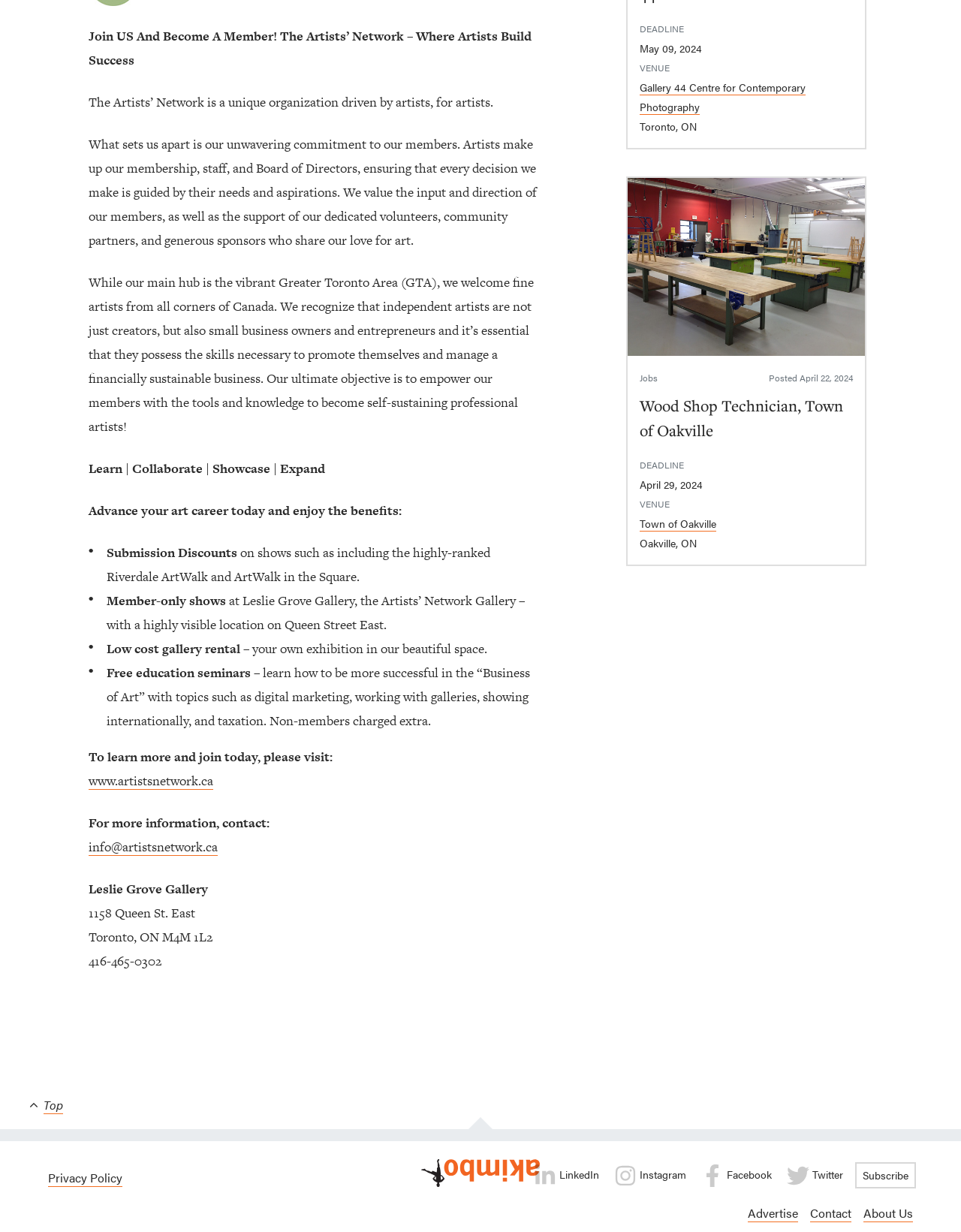From the image, can you give a detailed response to the question below:
What social media platforms are linked?

I found the answer by looking at the links at the bottom of the webpage, which include links to Linkedin, Instagram, Facebook, and Twitter social media platforms.